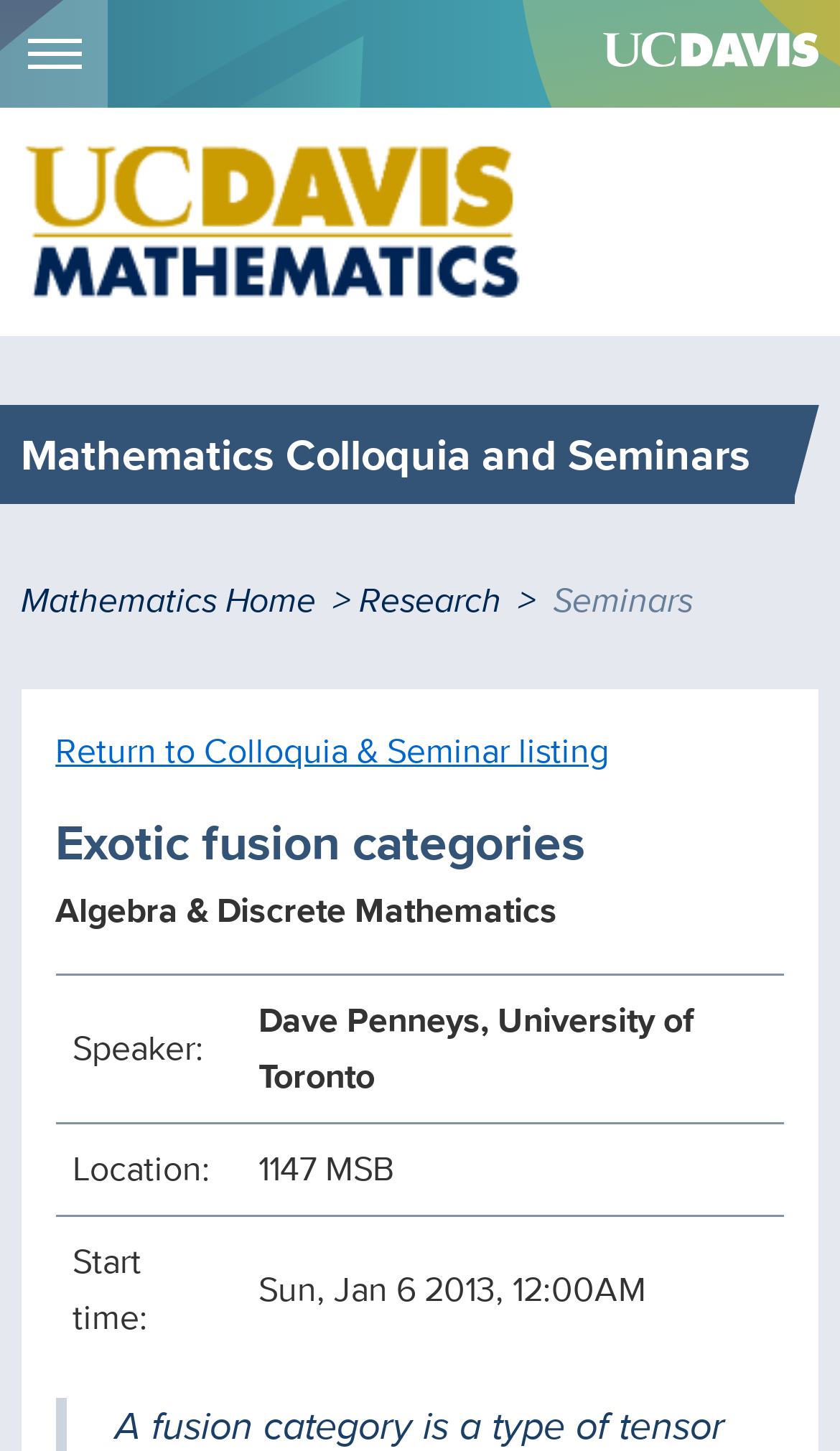What is the speaker's affiliation for the seminar 'Exotic fusion categories'?
Answer the question with just one word or phrase using the image.

University of Toronto